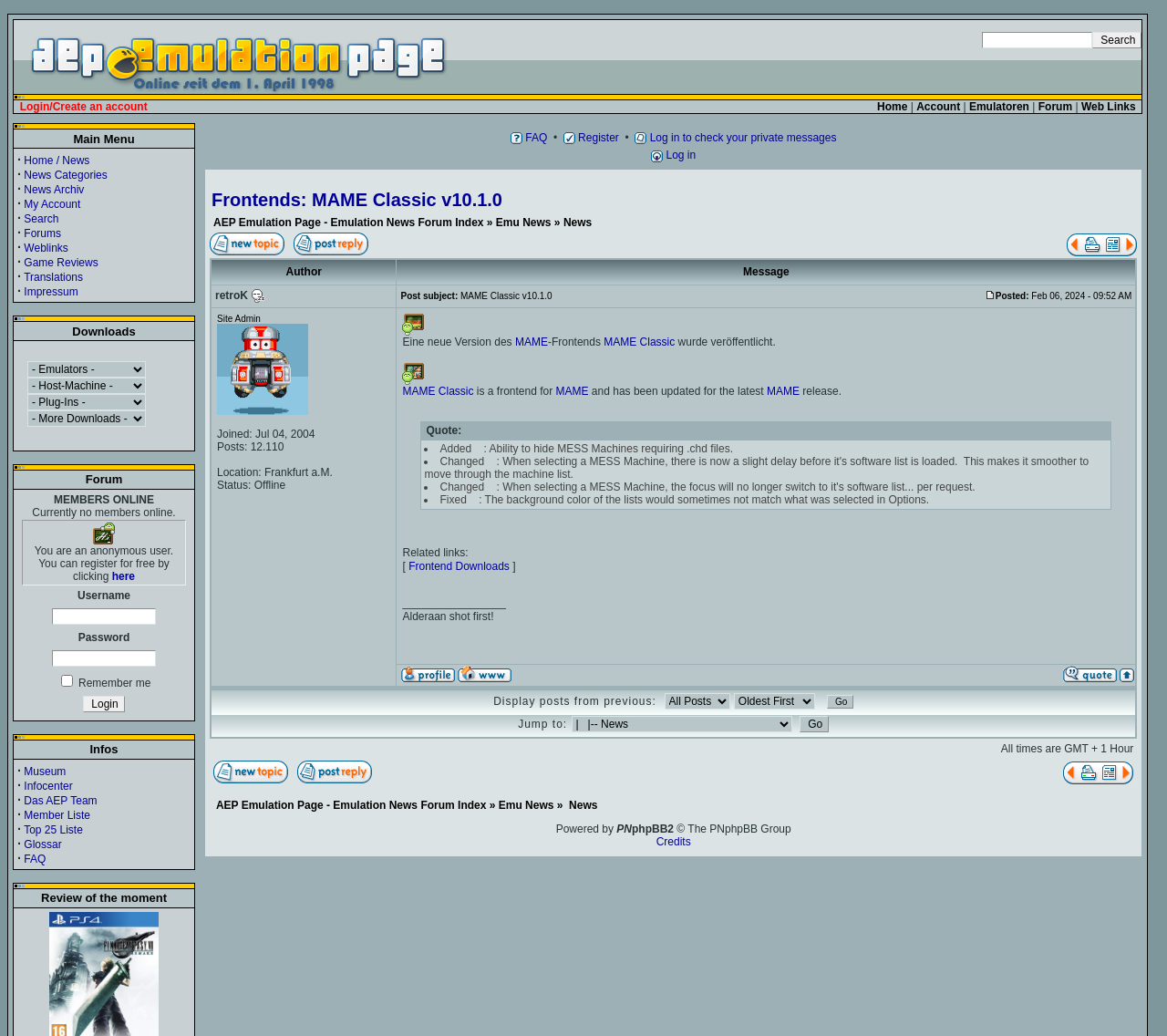Determine the bounding box coordinates of the clickable element necessary to fulfill the instruction: "Login or create an account". Provide the coordinates as four float numbers within the 0 to 1 range, i.e., [left, top, right, bottom].

[0.017, 0.097, 0.126, 0.109]